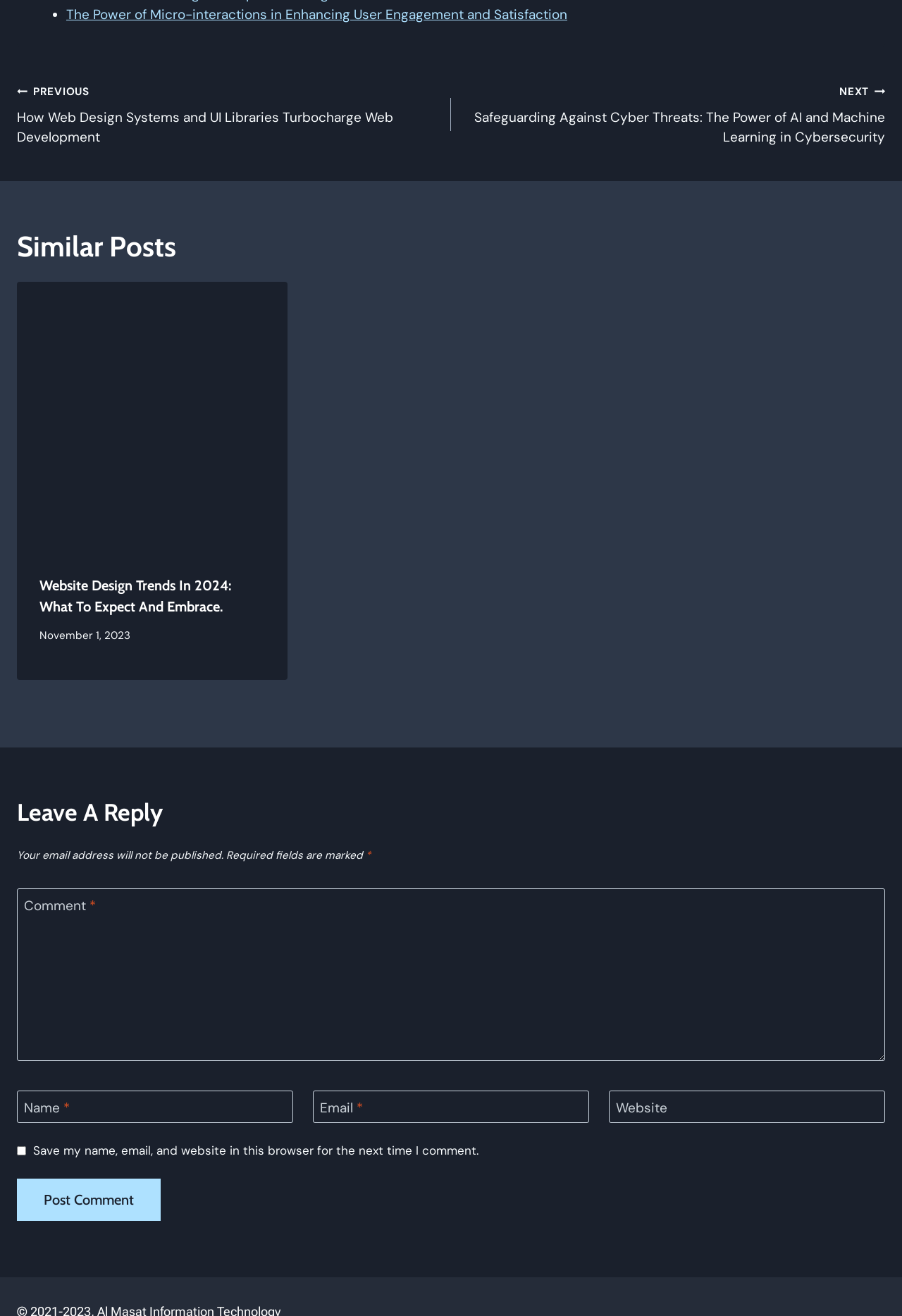Kindly provide the bounding box coordinates of the section you need to click on to fulfill the given instruction: "Leave a comment".

[0.019, 0.675, 0.981, 0.806]